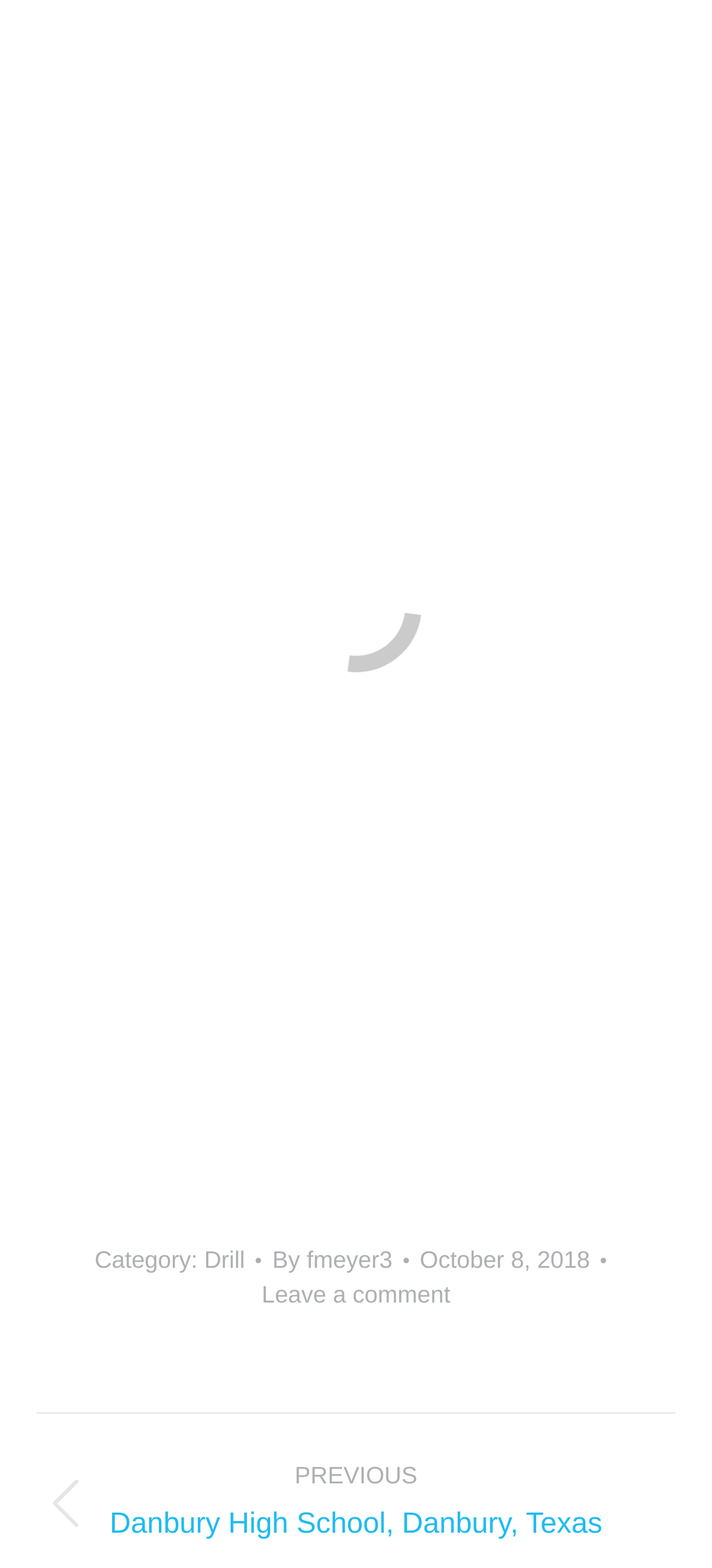When was the show completed?
Please provide a comprehensive answer based on the information in the image.

The completion date of the show is mentioned in the fourth paragraph of the webpage, which states 'This show was completed on August 1.'